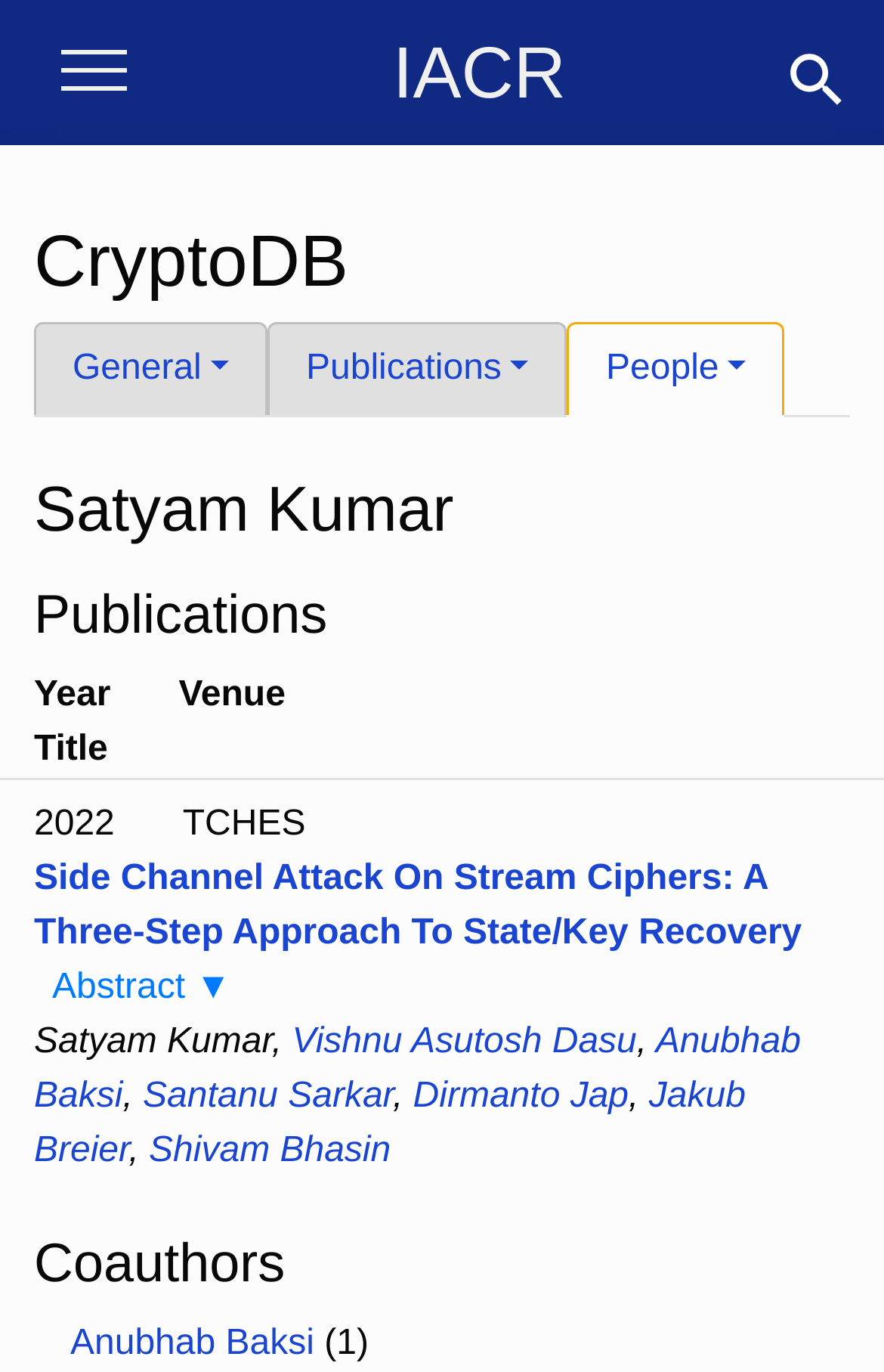Provide a brief response to the question below using a single word or phrase: 
How many coauthors are listed?

5